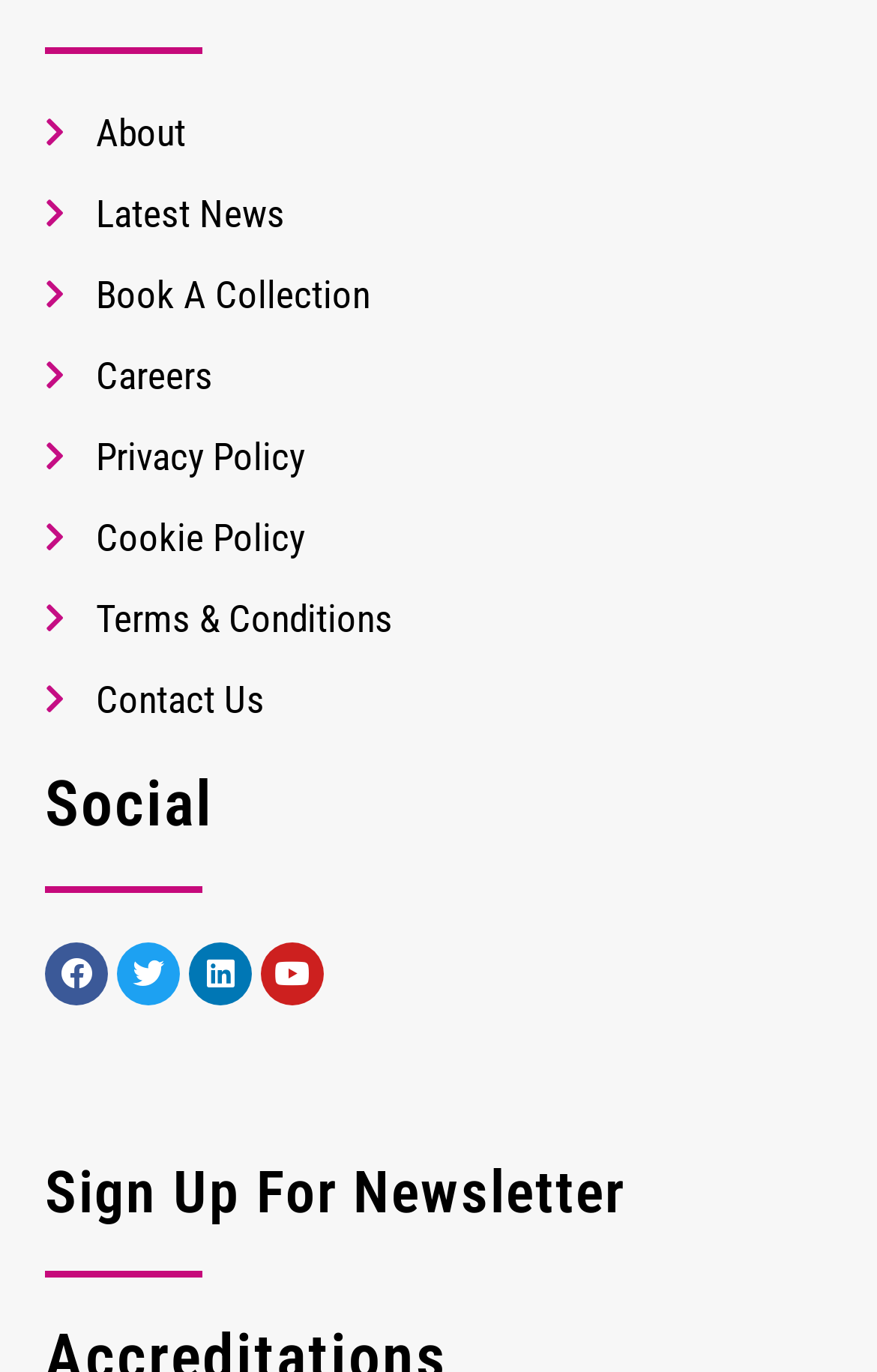Find the bounding box coordinates of the element to click in order to complete this instruction: "click Contact Us". The bounding box coordinates must be four float numbers between 0 and 1, denoted as [left, top, right, bottom].

[0.051, 0.488, 0.949, 0.531]